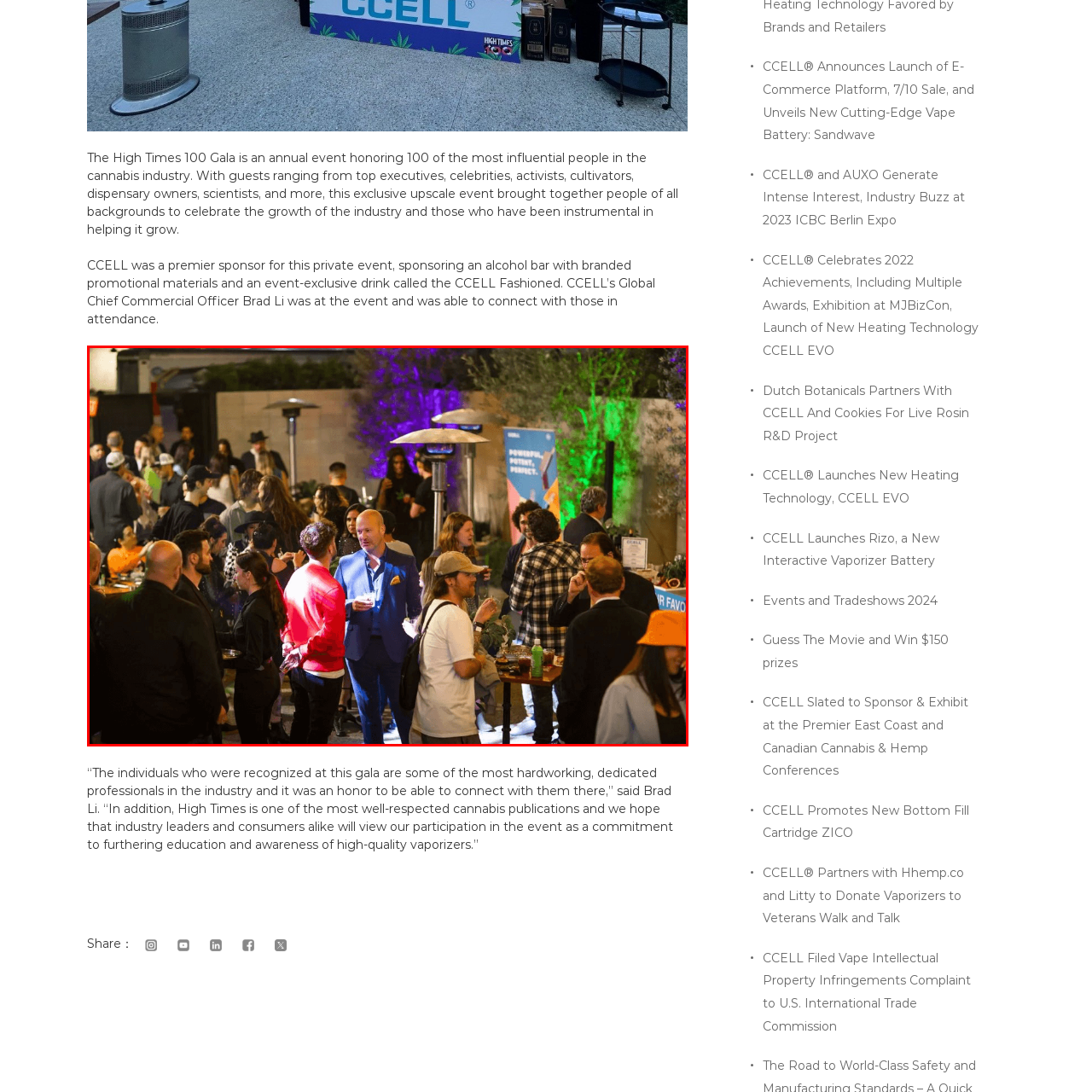What is the man in the blue suit holding?
Consider the portion of the image within the red bounding box and answer the question as detailed as possible, referencing the visible details.

In the foreground, a well-dressed man in a blue suit with an orange pocket square is engaged in conversation while holding an object. Based on the context of the event and the festive atmosphere, it's likely that the object is a drink.